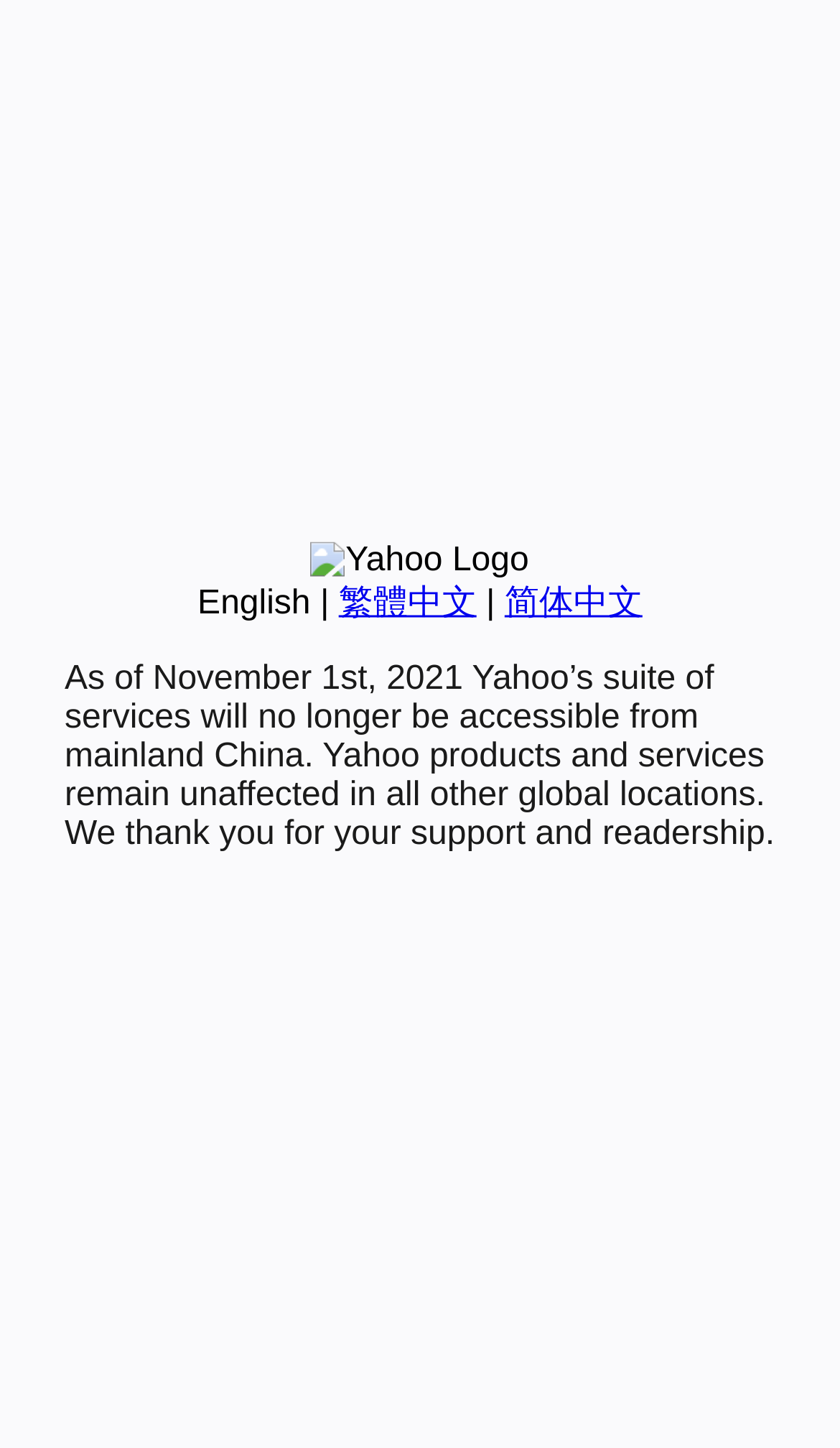Predict the bounding box of the UI element based on the description: "parent_node: Search name="q" placeholder="Search"". The coordinates should be four float numbers between 0 and 1, formatted as [left, top, right, bottom].

None